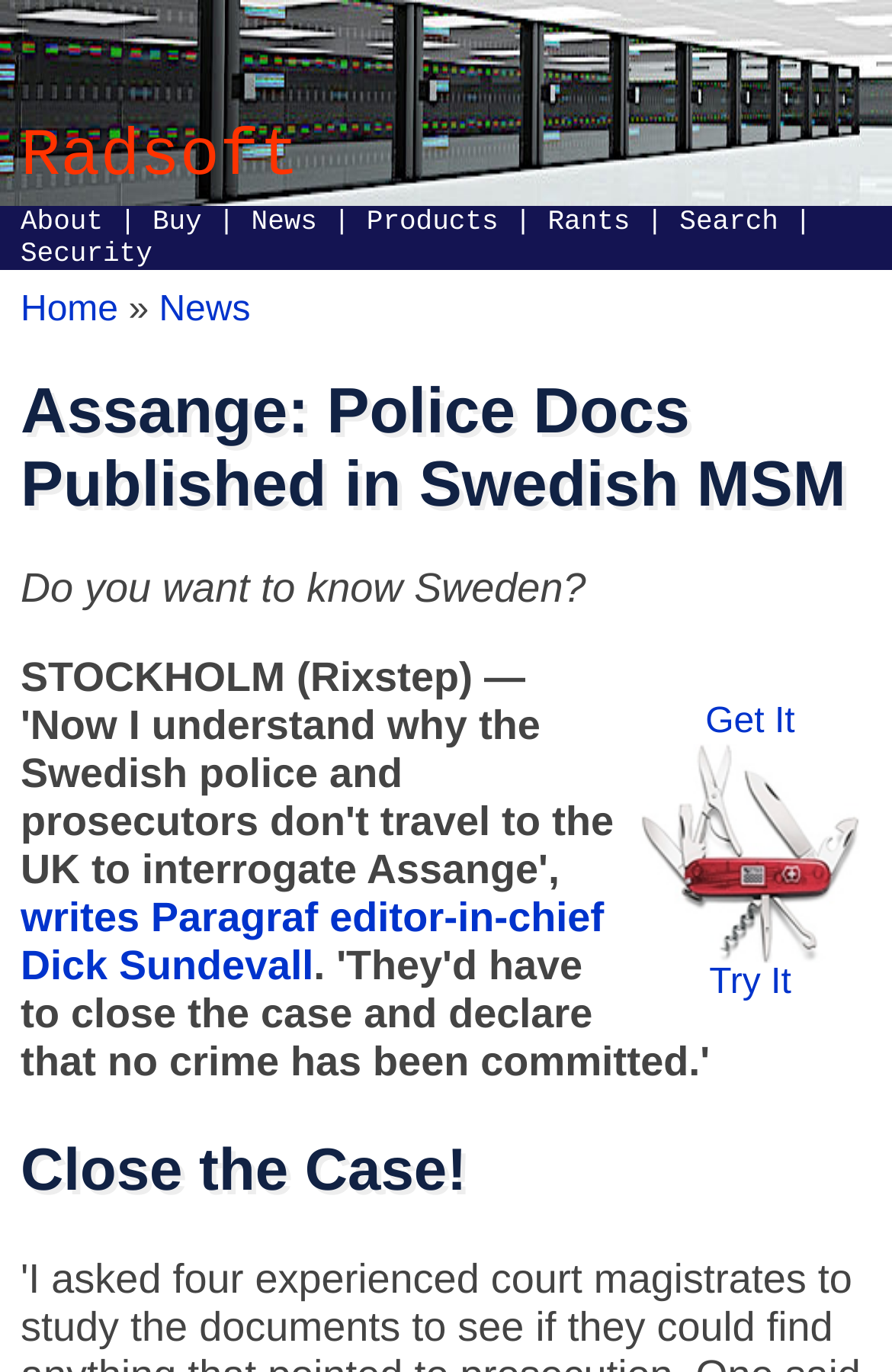Please answer the following question using a single word or phrase: 
What are the main sections of the website?

About, Buy, News, Products, Rants, Search, Security